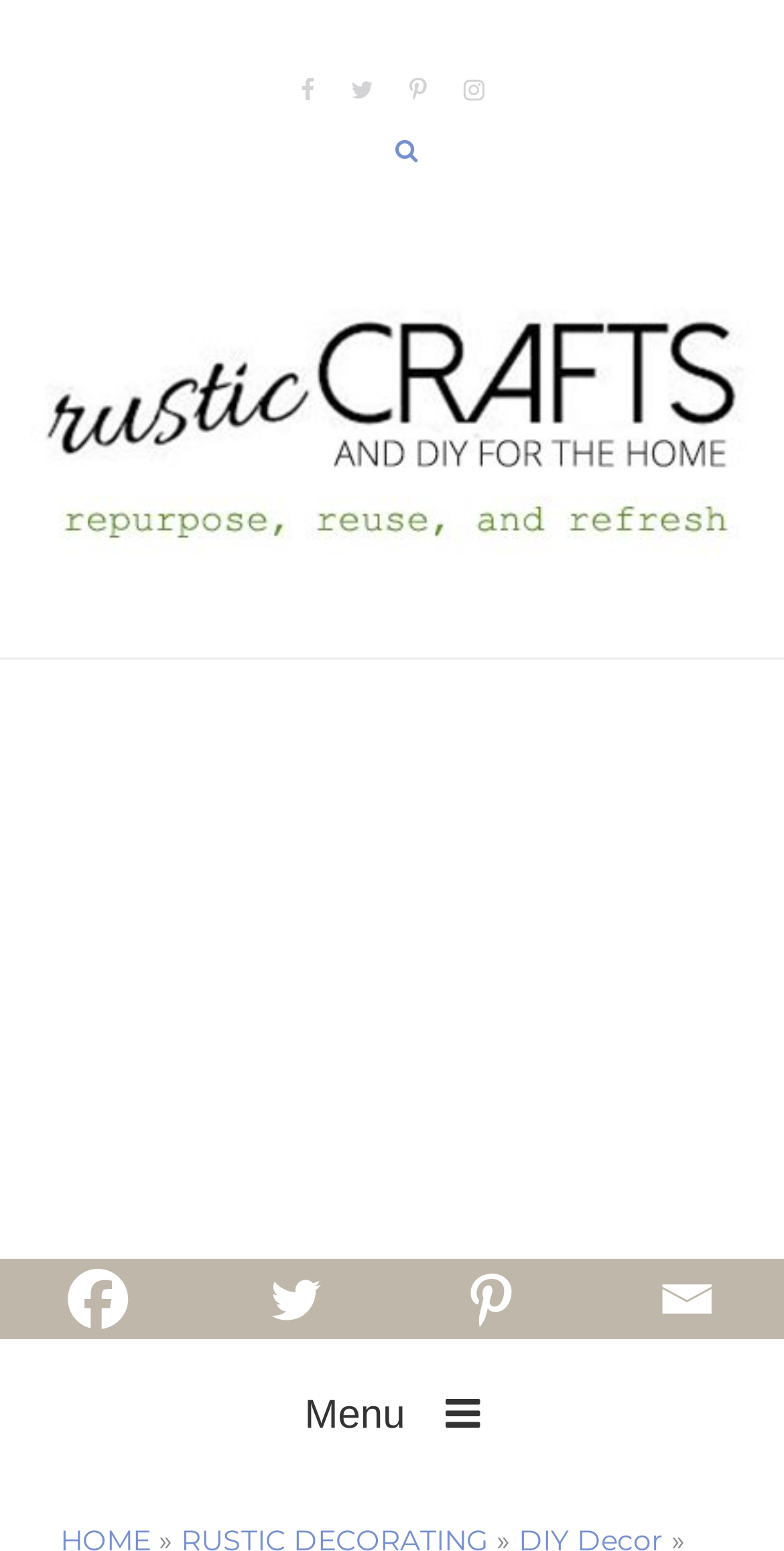Analyze the image and provide a detailed answer to the question: What is the logo of the website?

The logo of the website is an image with the text 'Rustic Crafts & DIY' which is located at the top left corner of the webpage, as indicated by the bounding box coordinates [0.038, 0.152, 0.962, 0.385] and the OCR text 'Rustic Crafts & DIY'.